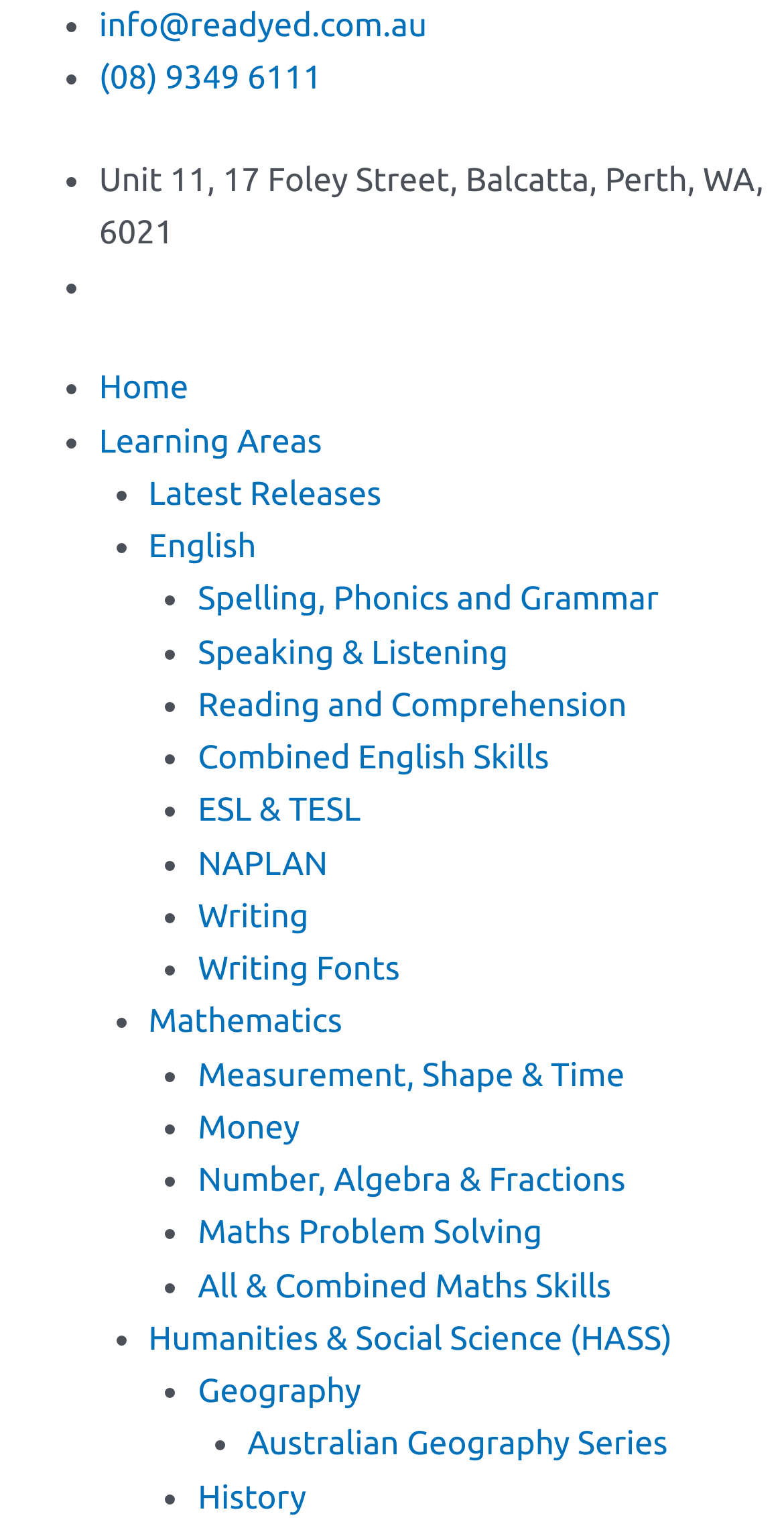What is the last learning area listed on the webpage?
Please give a detailed answer to the question using the information shown in the image.

I found the last learning area by looking at the links on the webpage, specifically the one that says 'History', which is the last item in the list.